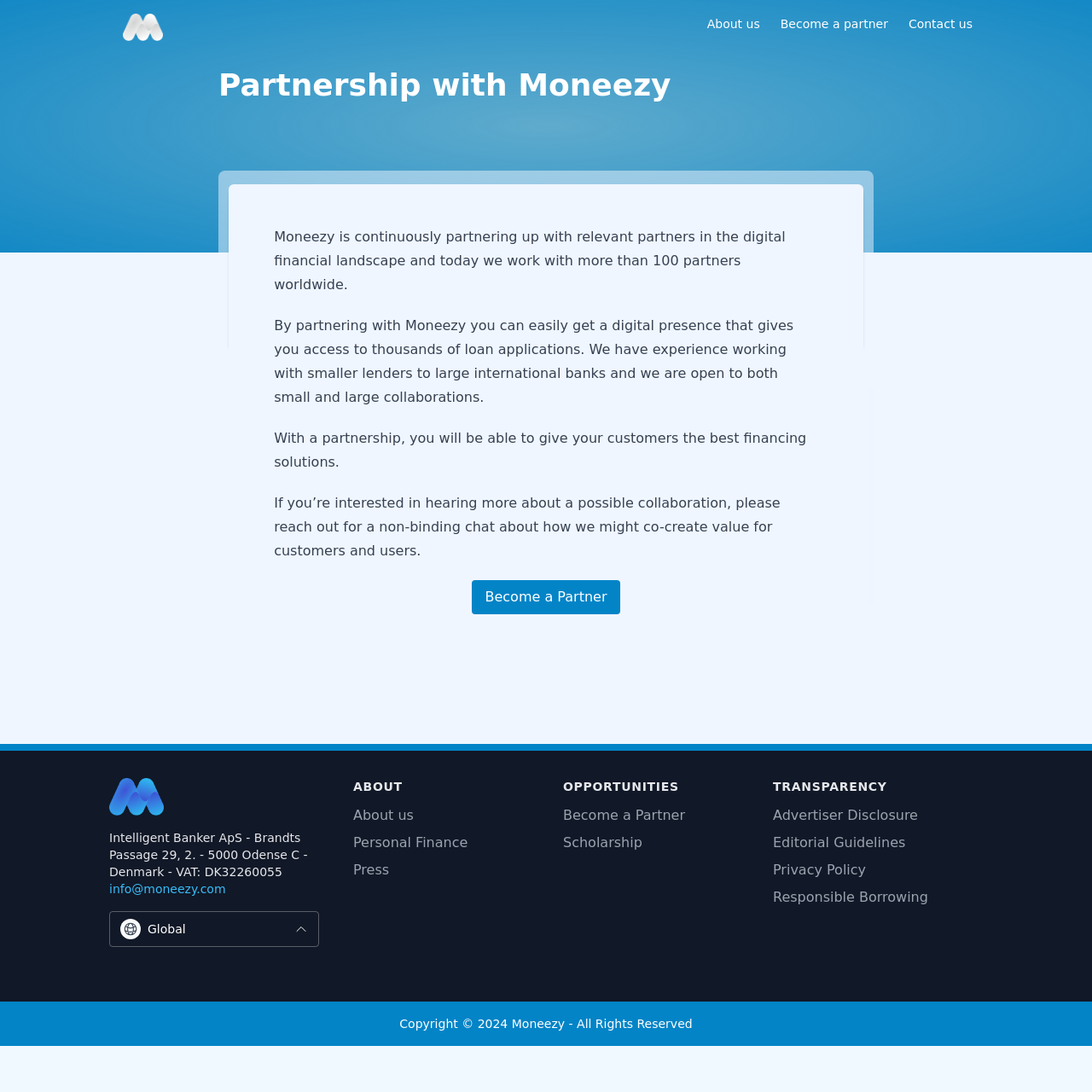Highlight the bounding box coordinates of the element that should be clicked to carry out the following instruction: "Click the 'Become a Partner' link". The coordinates must be given as four float numbers ranging from 0 to 1, i.e., [left, top, right, bottom].

[0.432, 0.531, 0.568, 0.562]